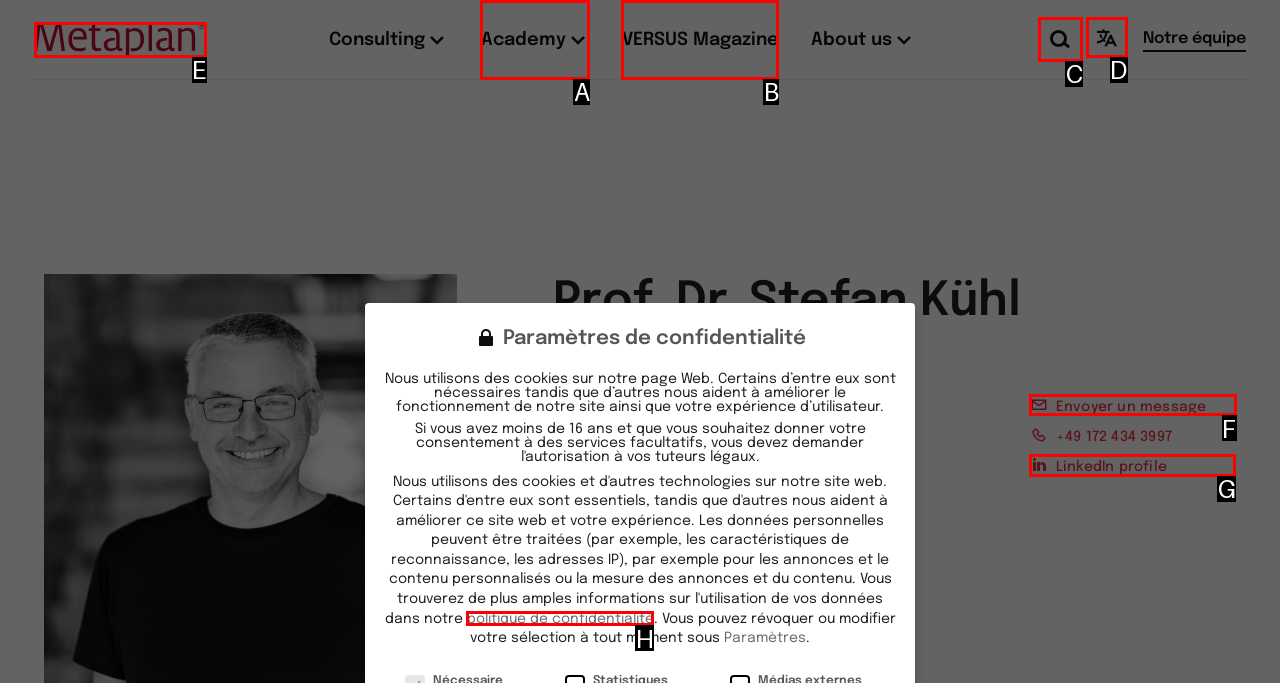Determine the correct UI element to click for this instruction: Contact Prof. Dr. Stefan Kühl. Respond with the letter of the chosen element.

F